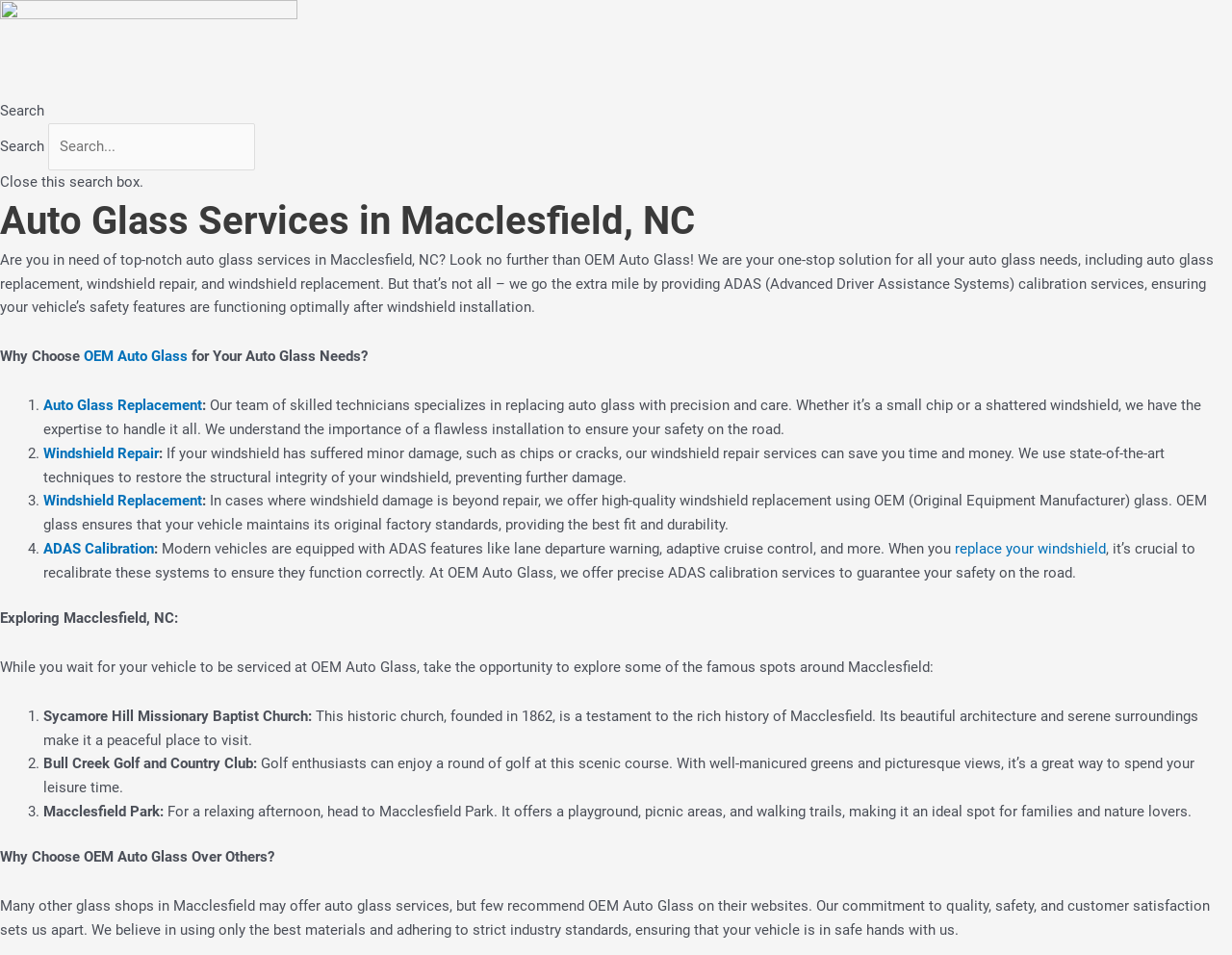What is the bounding box coordinate of the 'Windshield Repair' link?
Answer briefly with a single word or phrase based on the image.

[0.035, 0.465, 0.129, 0.484]